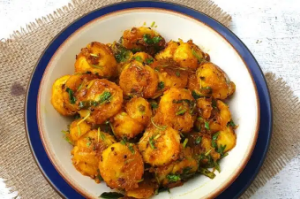What is the garnish on the dish?
Please use the image to provide an in-depth answer to the question.

The caption specifically mentions that the dish is 'beautifully garnished with fresh green coriander leaves', which implies that the garnish is indeed fresh green coriander leaves.